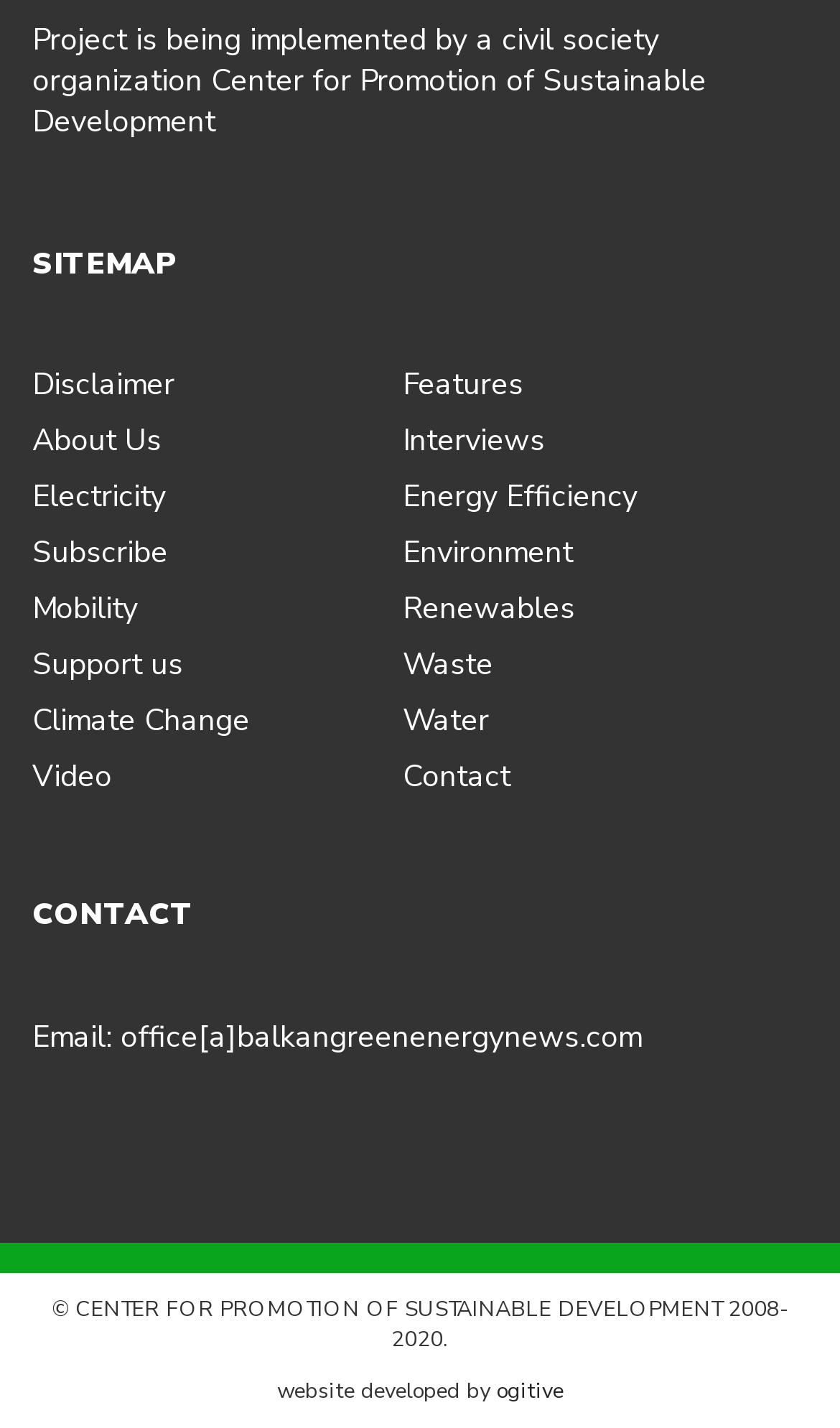Please specify the bounding box coordinates of the clickable region to carry out the following instruction: "Select Apprenticeships or internships". The coordinates should be four float numbers between 0 and 1, in the format [left, top, right, bottom].

None